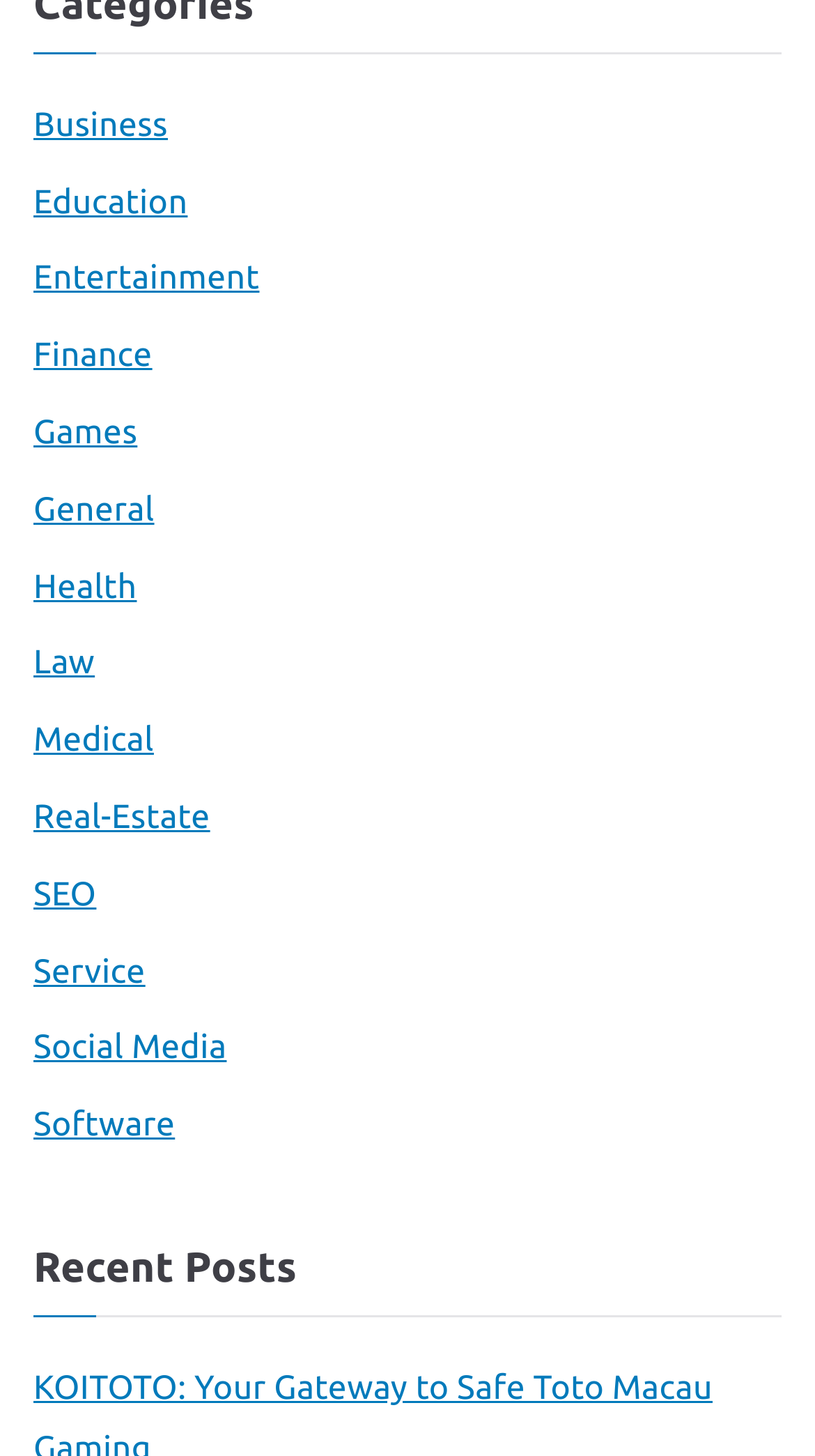Please reply to the following question using a single word or phrase: 
Are the categories arranged in alphabetical order?

Yes